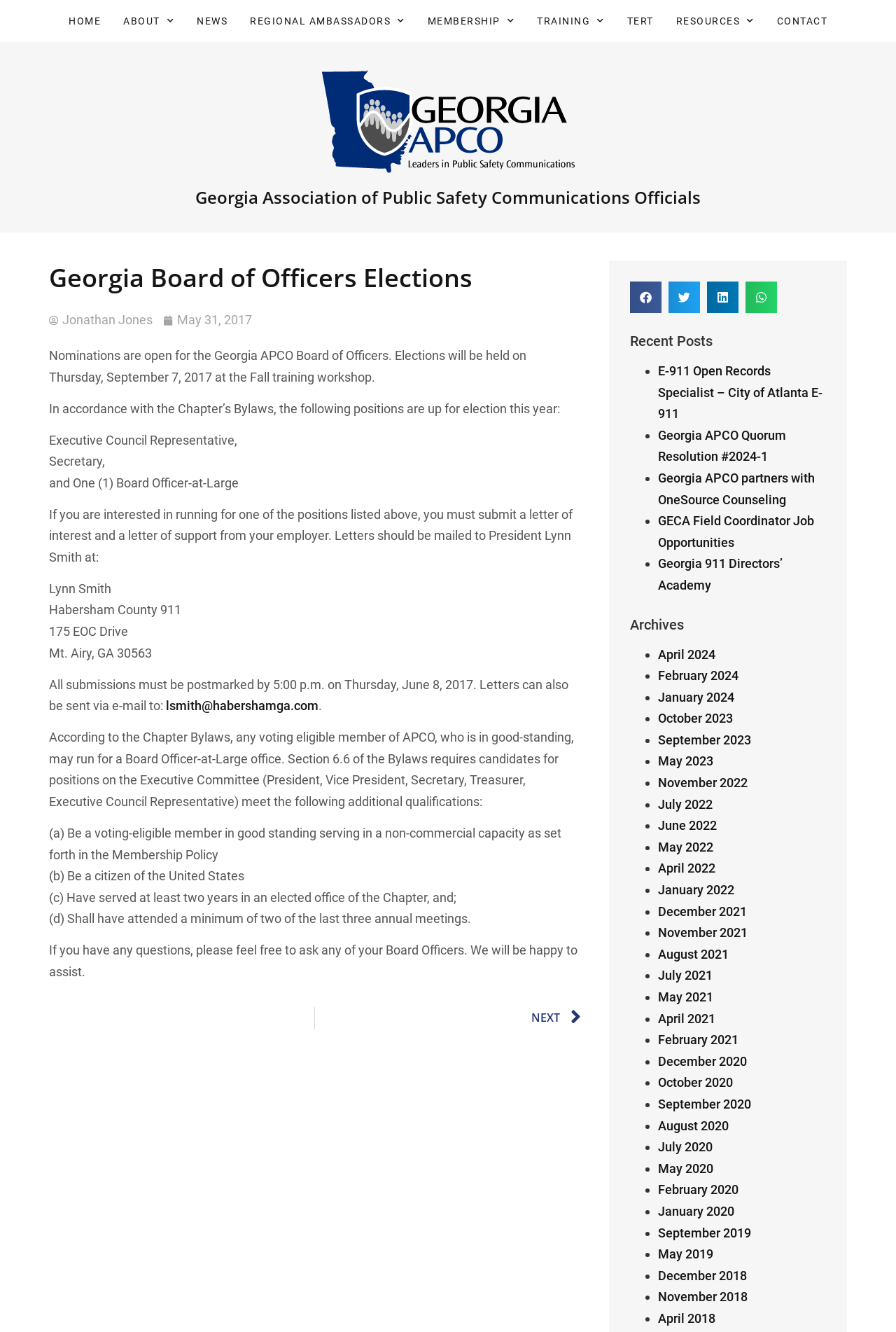Use a single word or phrase to answer the question: 
How many recent posts are listed?

5